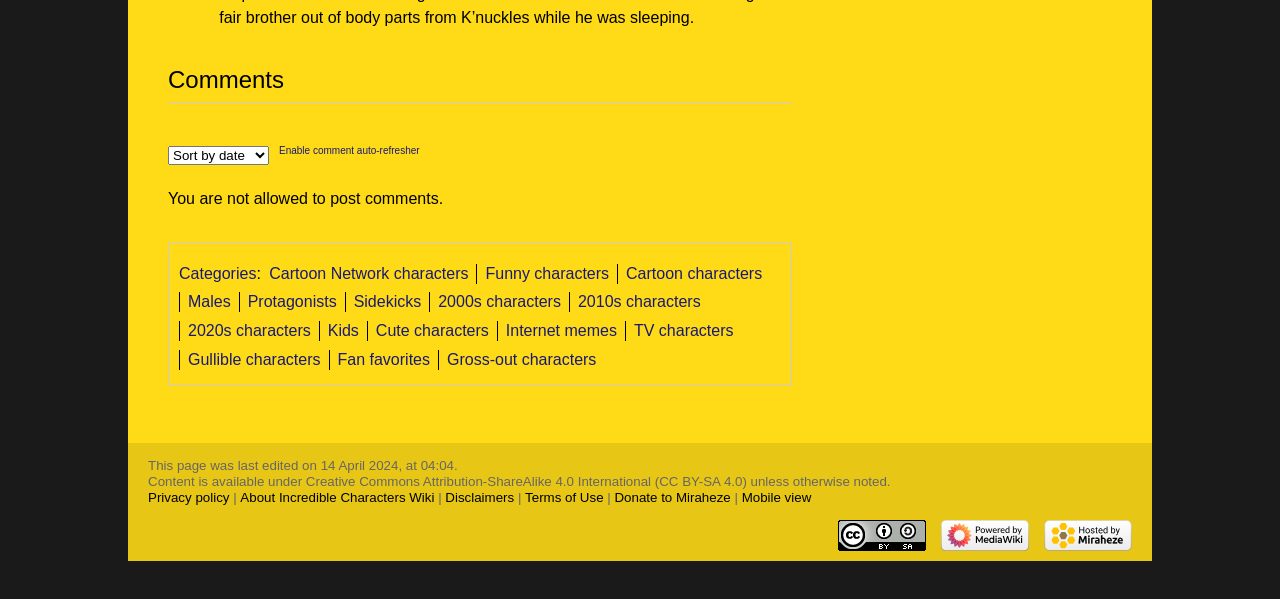Please determine the bounding box coordinates for the UI element described here. Use the format (top-left x, top-left y, bottom-right x, bottom-right y) with values bounded between 0 and 1: Gross-out characters

[0.349, 0.586, 0.466, 0.614]